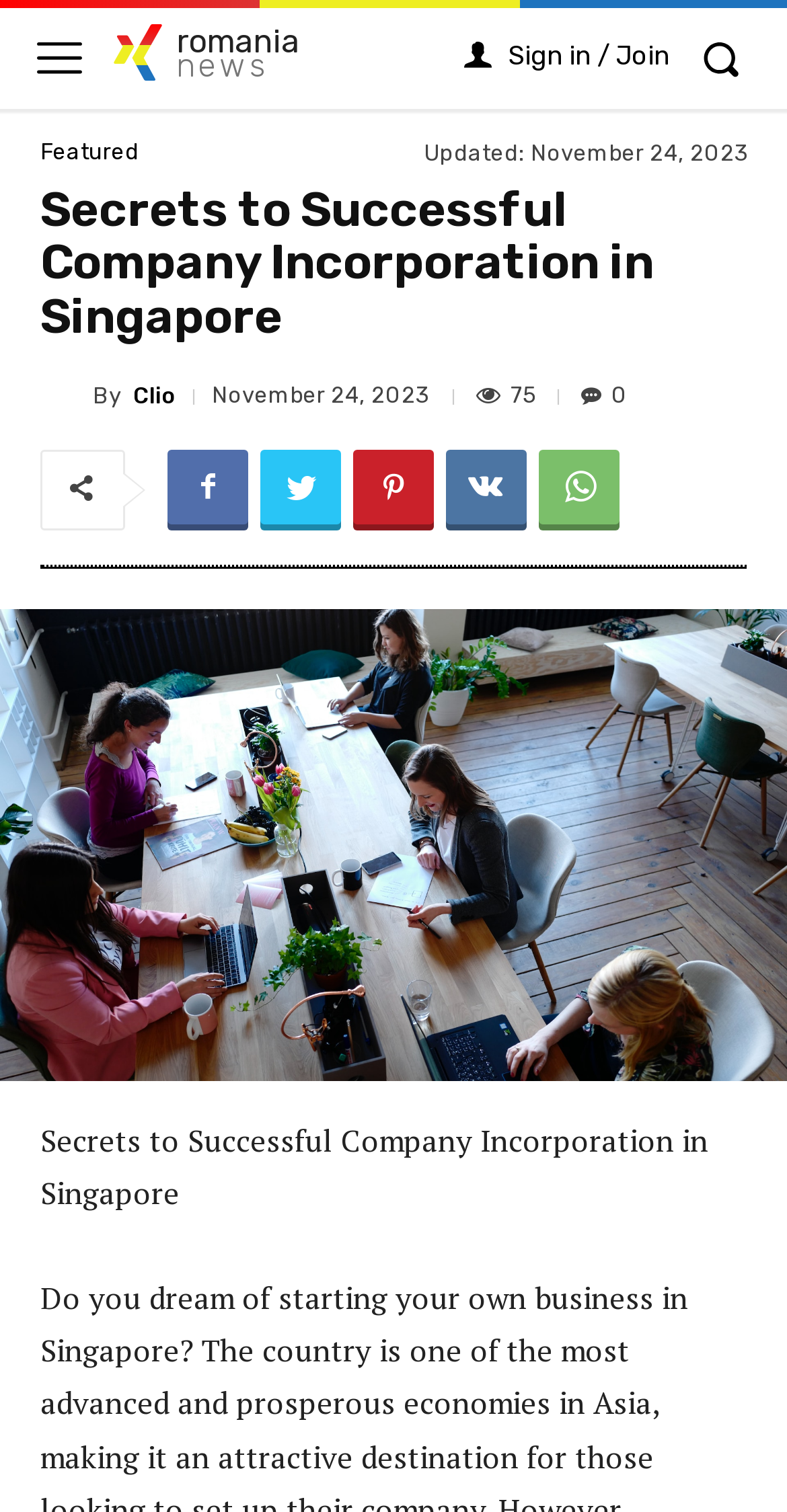Please determine the bounding box coordinates of the clickable area required to carry out the following instruction: "Read Romania news". The coordinates must be four float numbers between 0 and 1, represented as [left, top, right, bottom].

[0.139, 0.015, 0.38, 0.057]